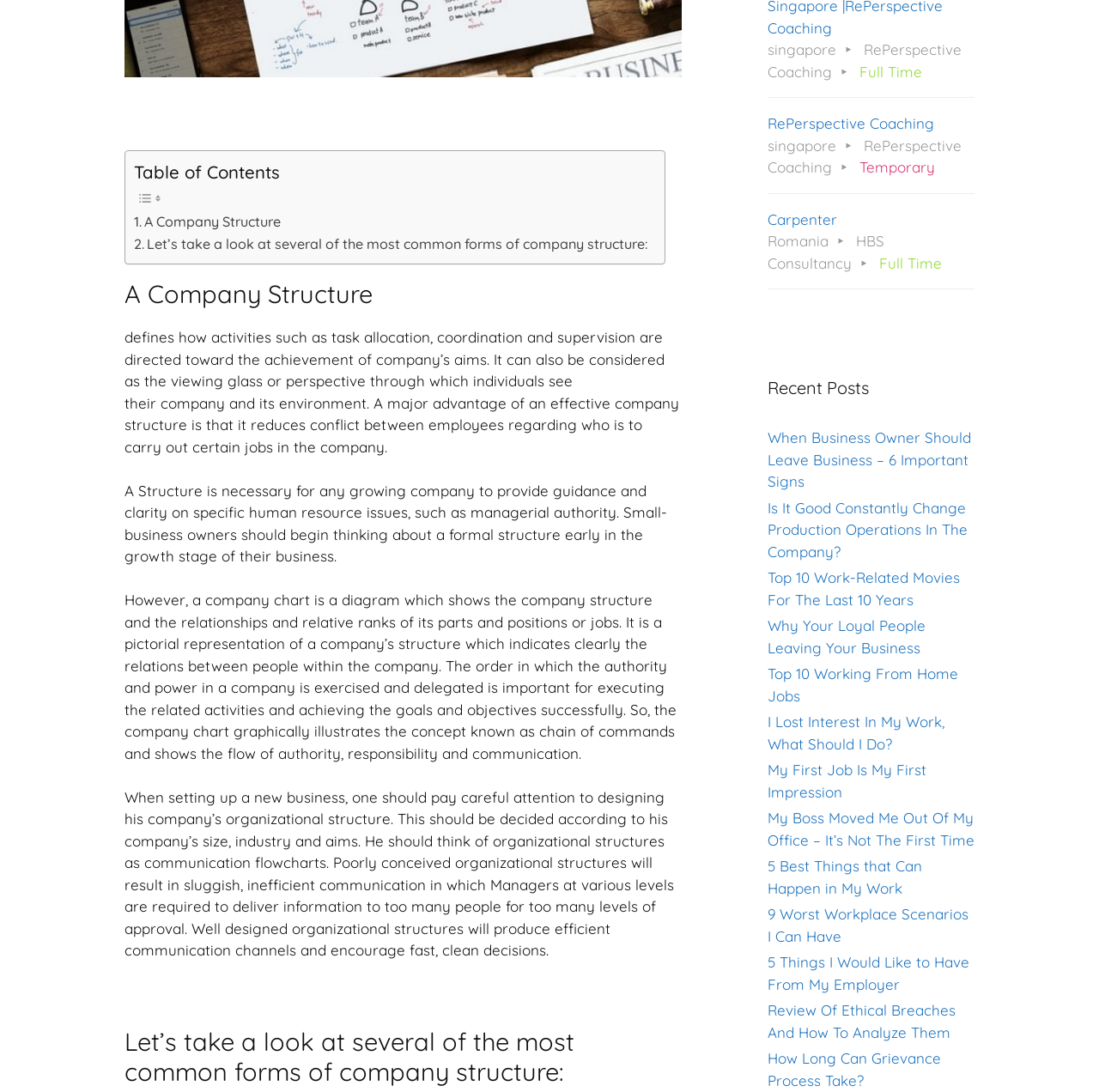Find the bounding box coordinates for the element described here: "parent_node: TREATMENTS aria-label="Menu Toggle"".

None